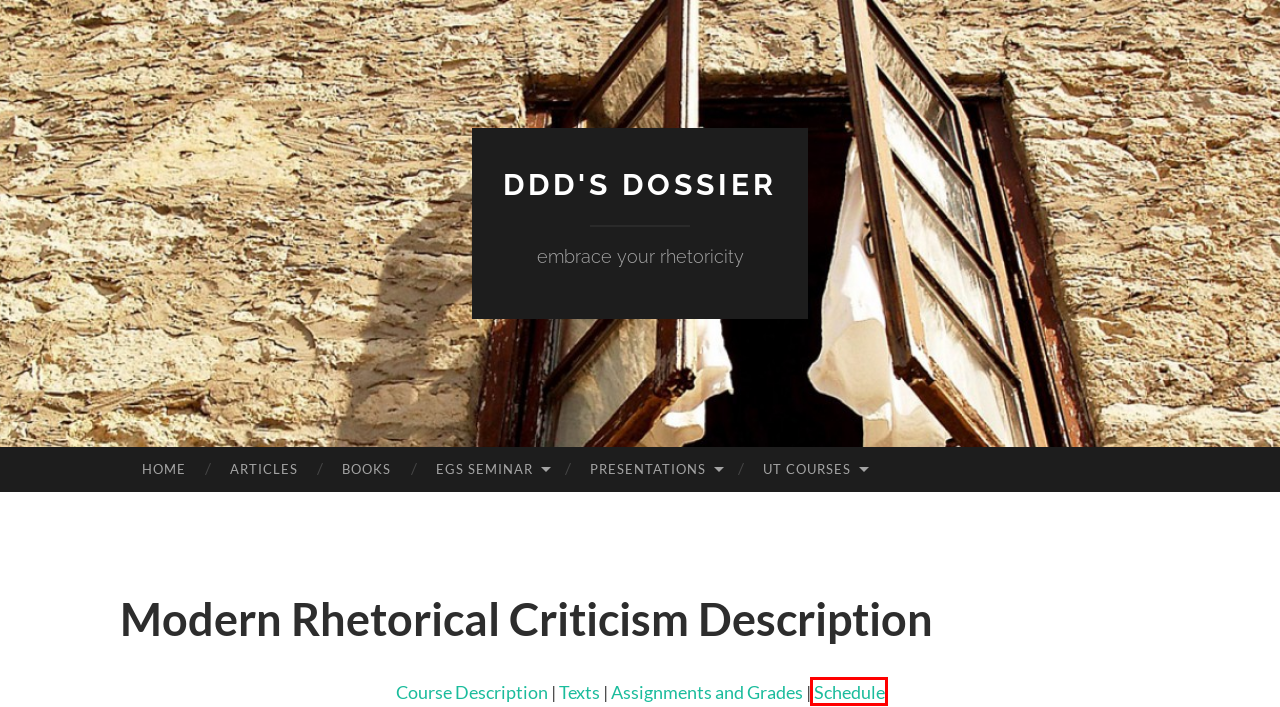Look at the screenshot of a webpage where a red bounding box surrounds a UI element. Your task is to select the best-matching webpage description for the new webpage after you click the element within the bounding box. The available options are:
A. EGS Seminar | ddd's Dossier
B. UT Courses | ddd's Dossier
C. ddd's Dossier | embrace your rhetoricity
D. Modern Rhetorical Criticism Schedule | ddd's Dossier
E. Modern Rhetorical Criticism Texts | ddd's Dossier
F. Articles | ddd's Dossier
G. Presentations | ddd's Dossier
H. Modern Rhetorical Criticism Assignments | ddd's Dossier

D